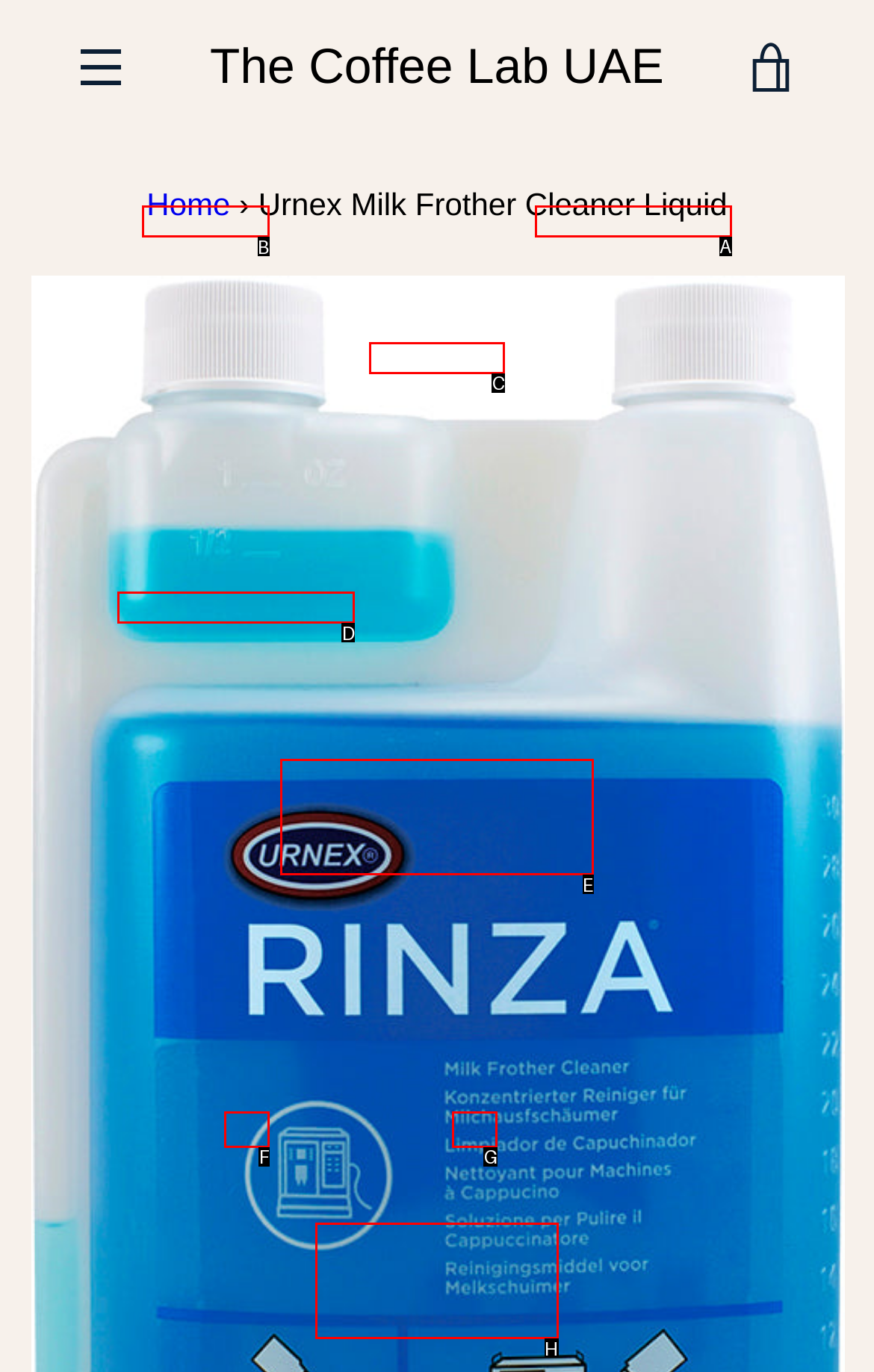Tell me the letter of the UI element to click in order to accomplish the following task: Search for products
Answer with the letter of the chosen option from the given choices directly.

B